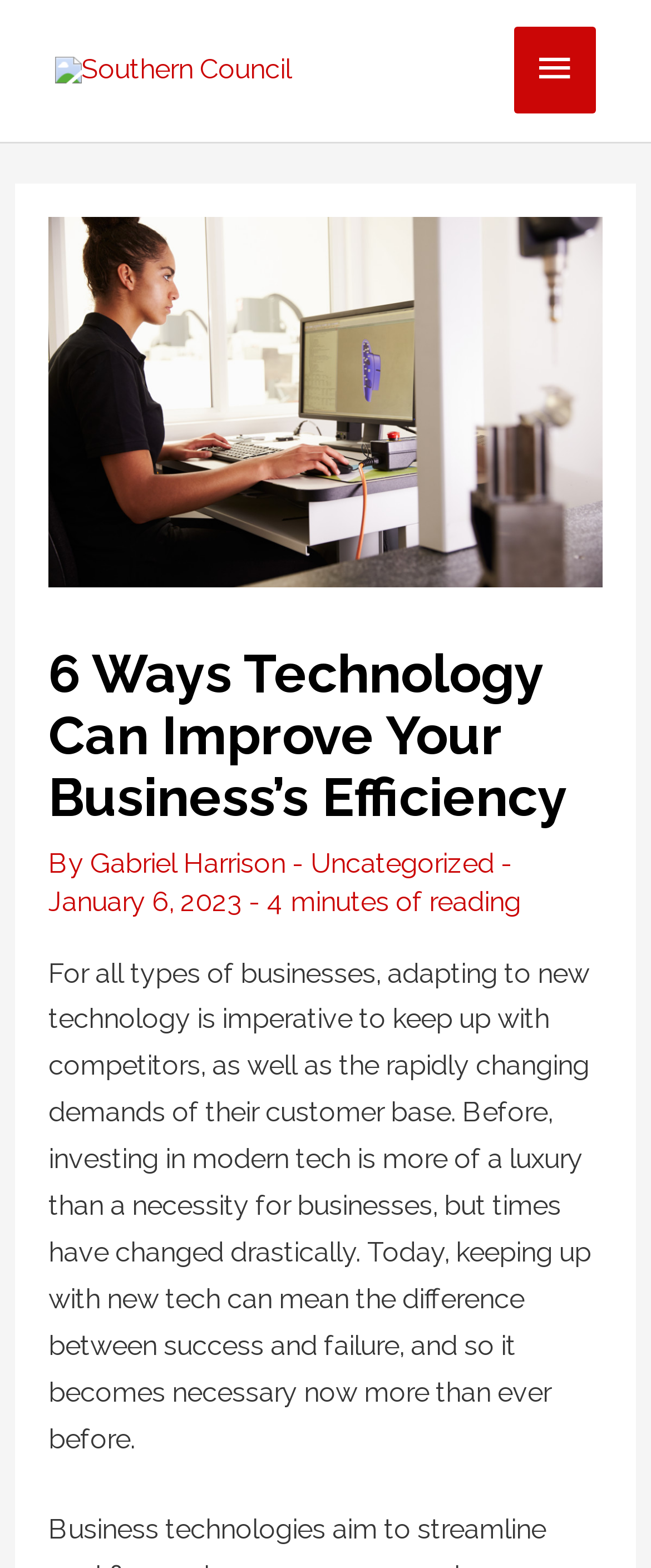Bounding box coordinates are specified in the format (top-left x, top-left y, bottom-right x, bottom-right y). All values are floating point numbers bounded between 0 and 1. Please provide the bounding box coordinate of the region this sentence describes: alt="Southern Council"

[0.084, 0.034, 0.448, 0.054]